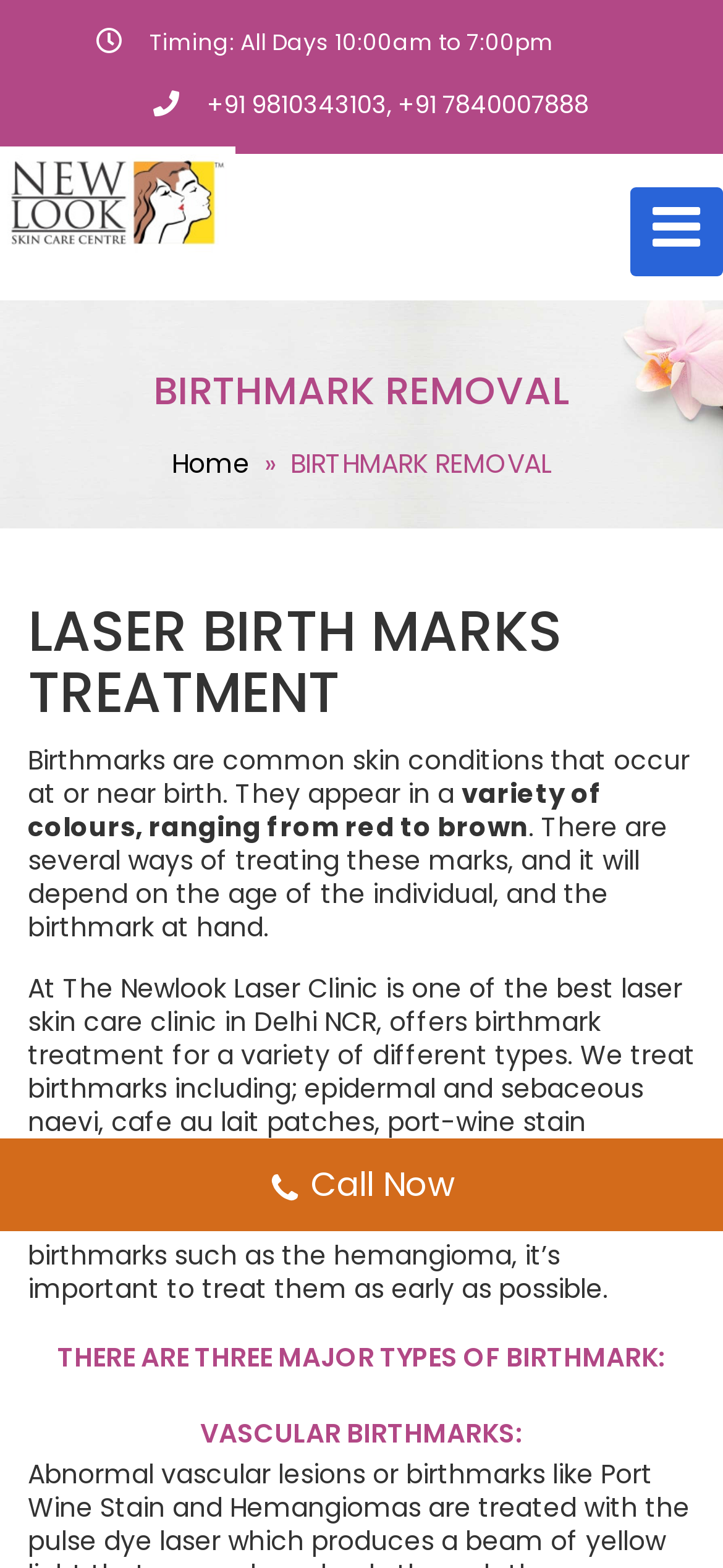What types of birthmarks are treated at the clinic? Look at the image and give a one-word or short phrase answer.

Several types